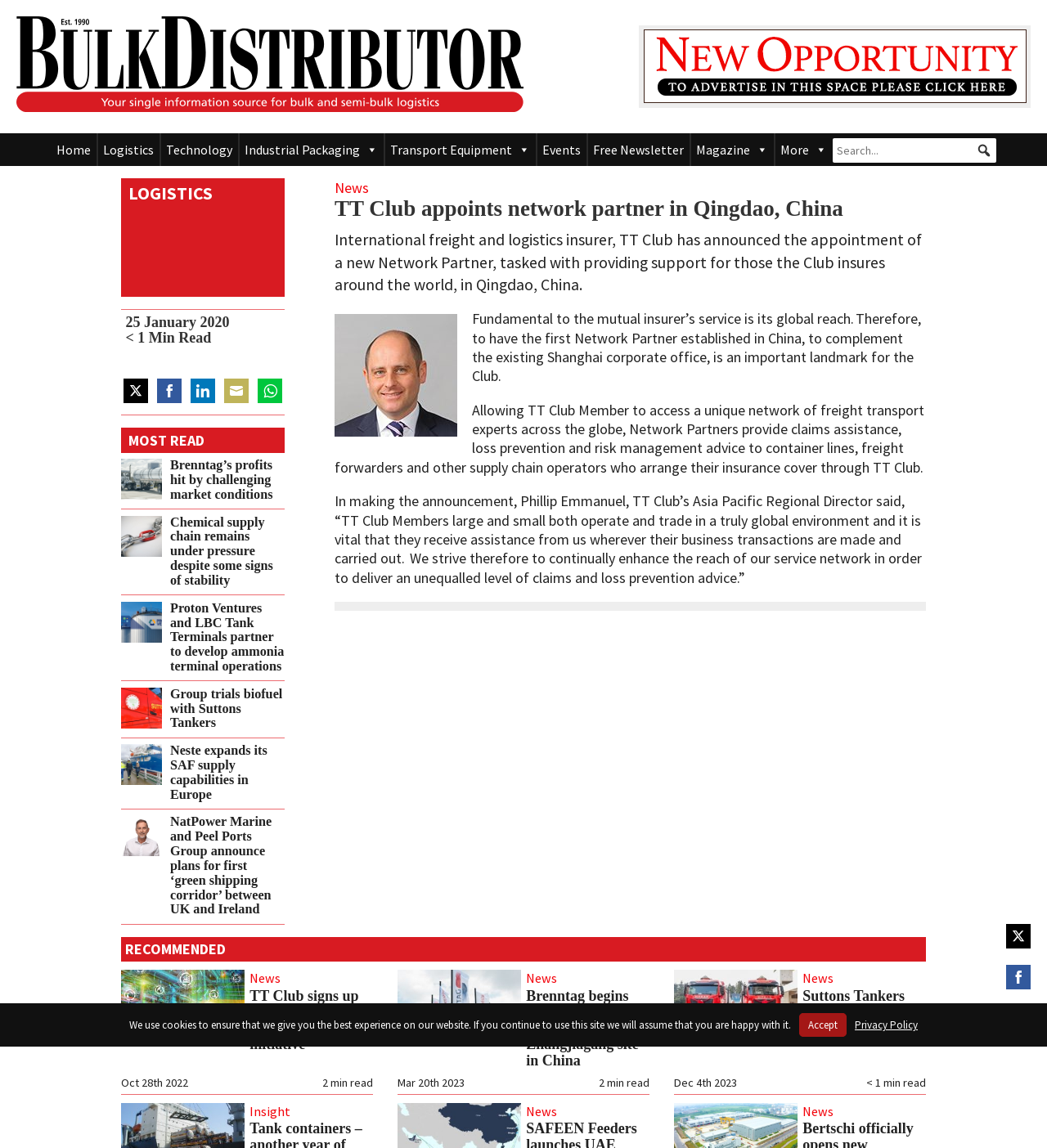Please determine the bounding box coordinates of the element to click in order to execute the following instruction: "View the recommended article 'TT Club signs up for sustainability insurance initiative'". The coordinates should be four float numbers between 0 and 1, specified as [left, top, right, bottom].

[0.239, 0.861, 0.356, 0.918]